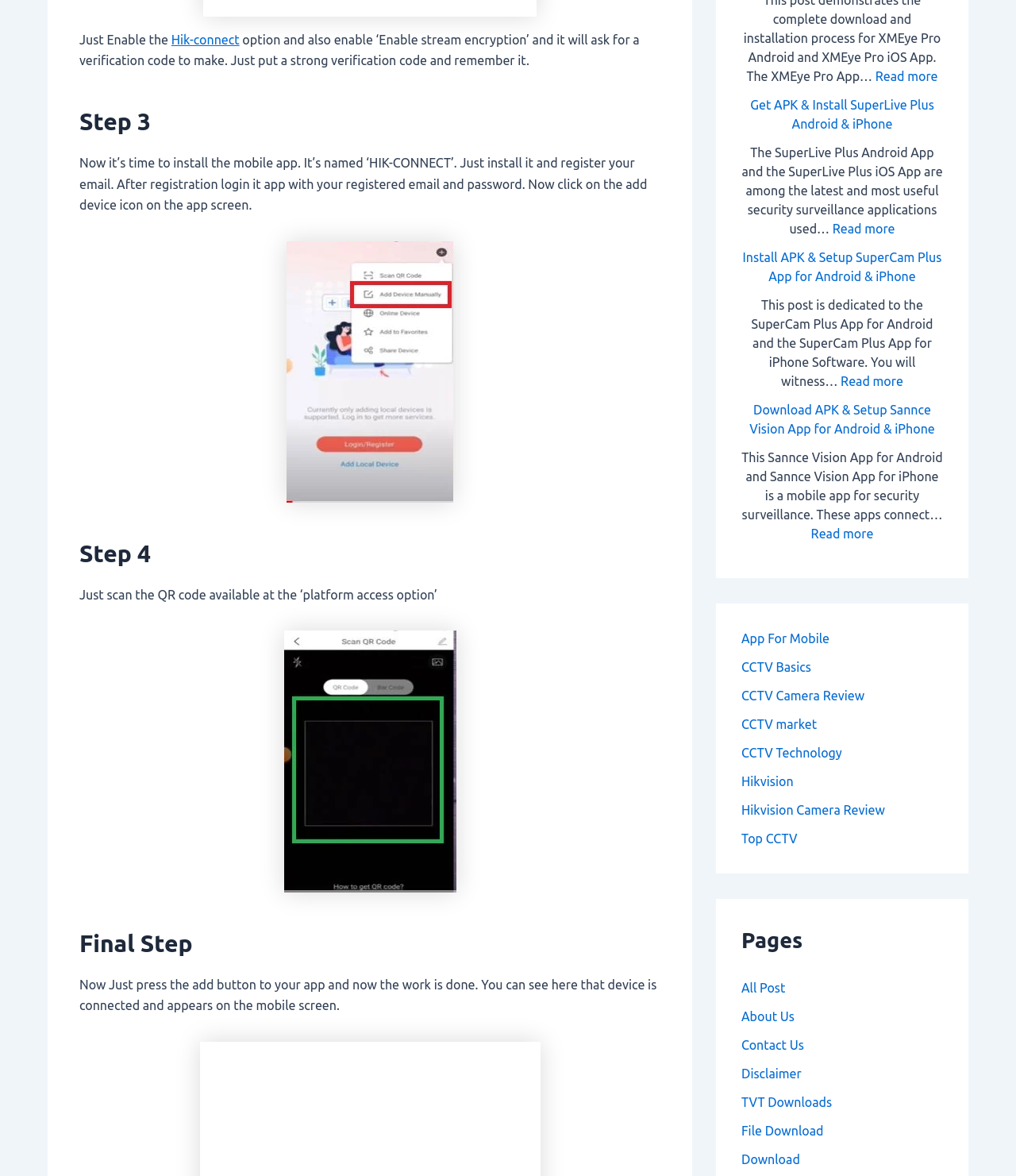Please find the bounding box coordinates of the element that you should click to achieve the following instruction: "Go to 'About Us'". The coordinates should be presented as four float numbers between 0 and 1: [left, top, right, bottom].

[0.73, 0.858, 0.782, 0.871]